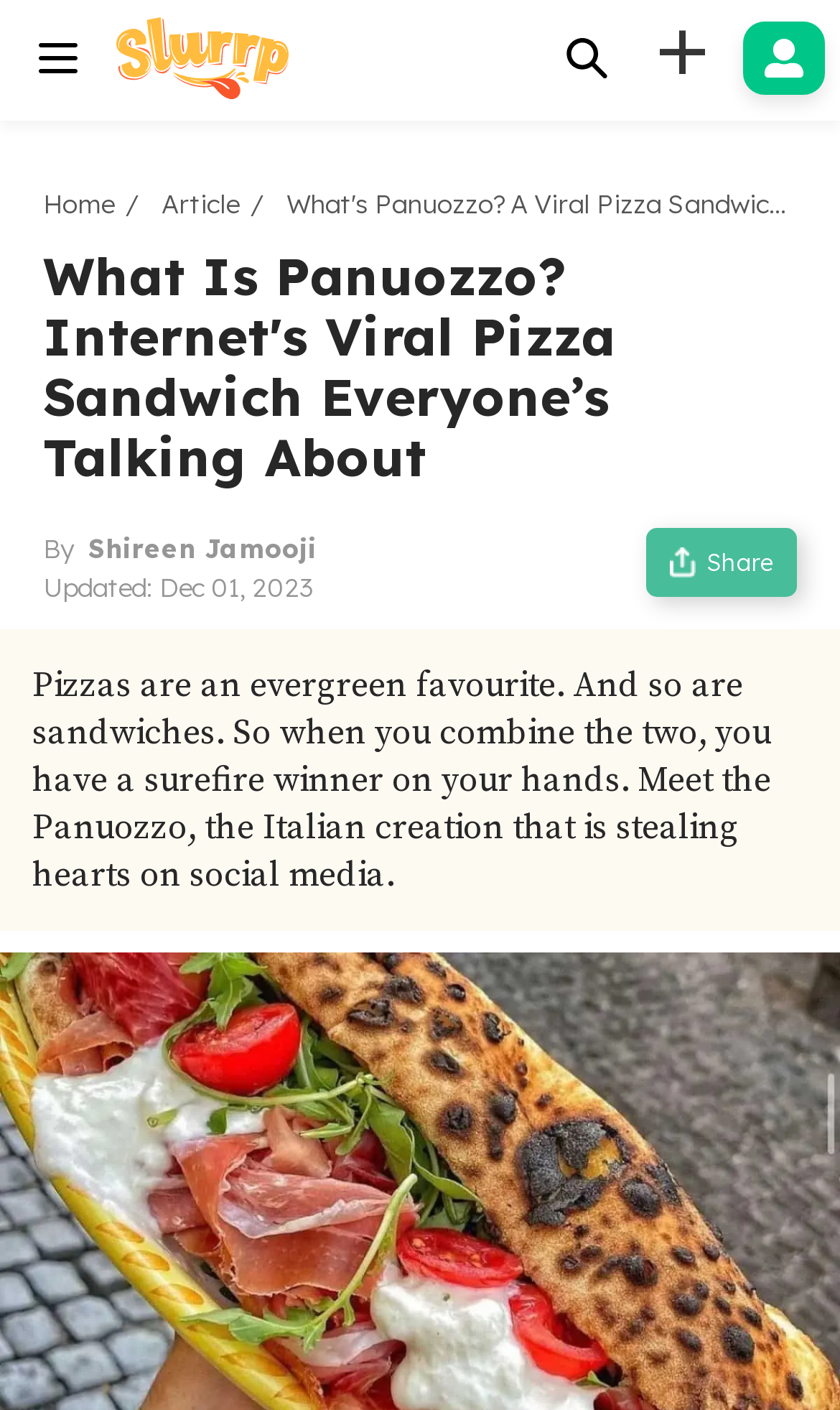Give a concise answer using one word or a phrase to the following question:
What is the name of the Italian creation?

Panuozzo